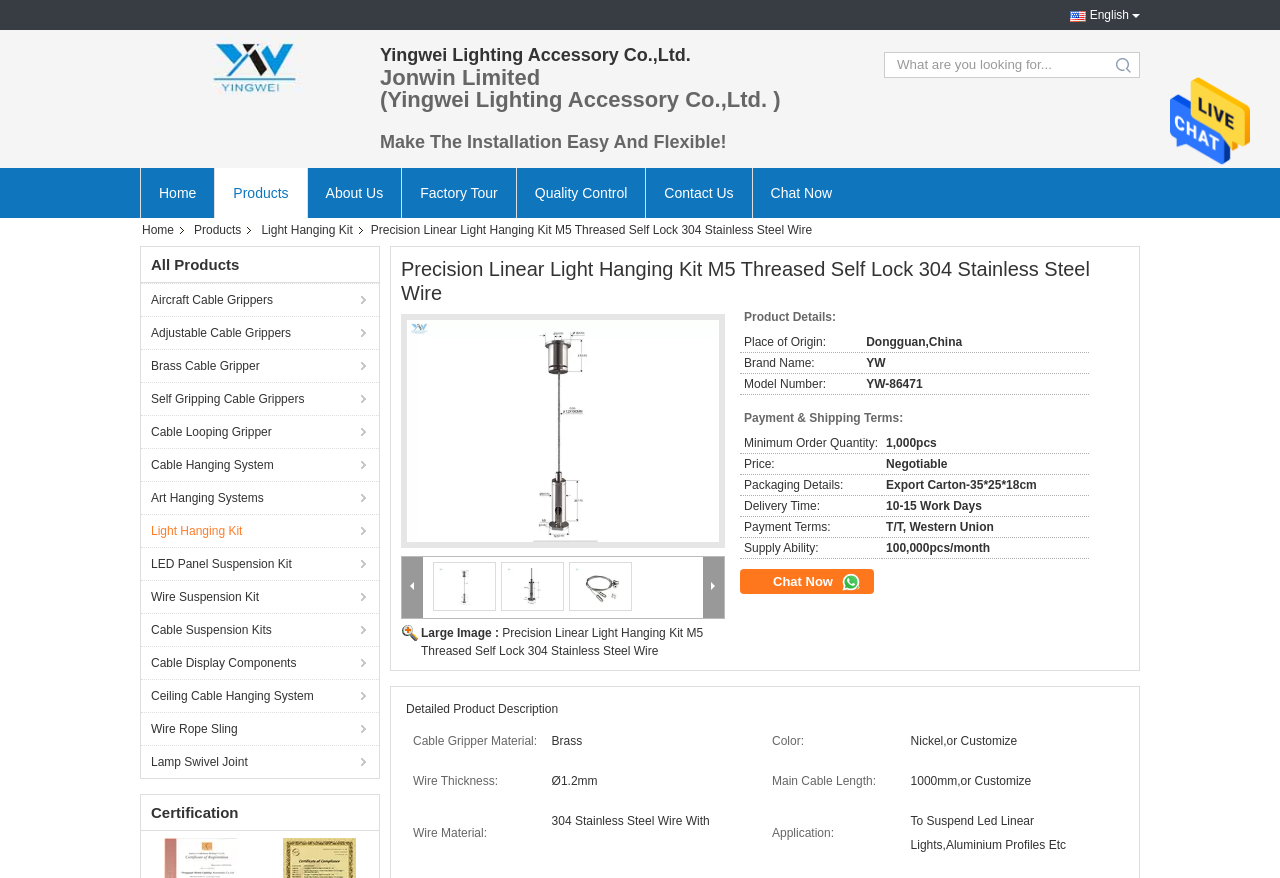Return the bounding box coordinates of the UI element that corresponds to this description: "LED Panel Suspension Kit". The coordinates must be given as four float numbers in the range of 0 and 1, [left, top, right, bottom].

[0.11, 0.623, 0.296, 0.661]